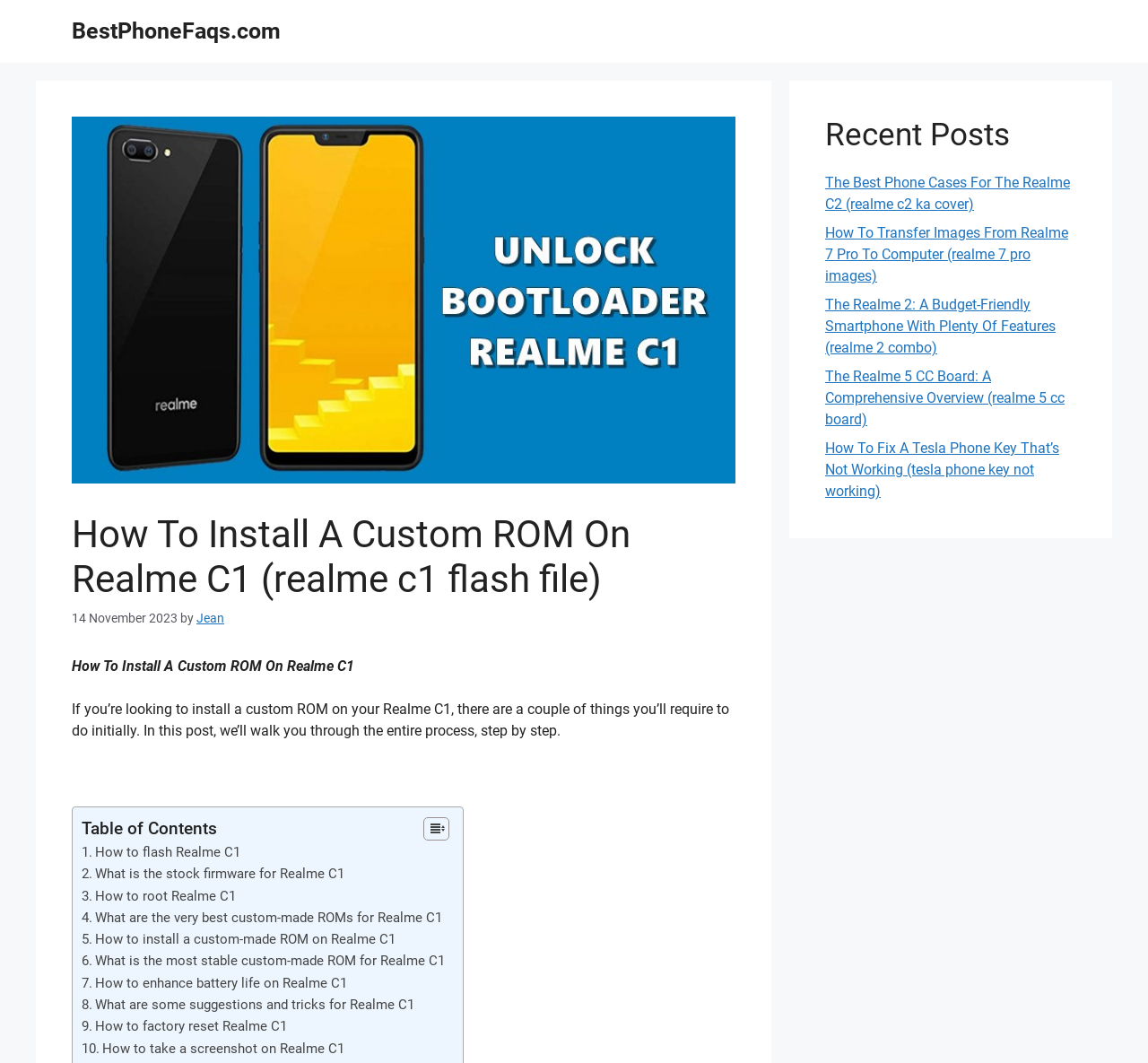What is the category of the recent posts section?
Look at the image and provide a short answer using one word or a phrase.

Phone-related